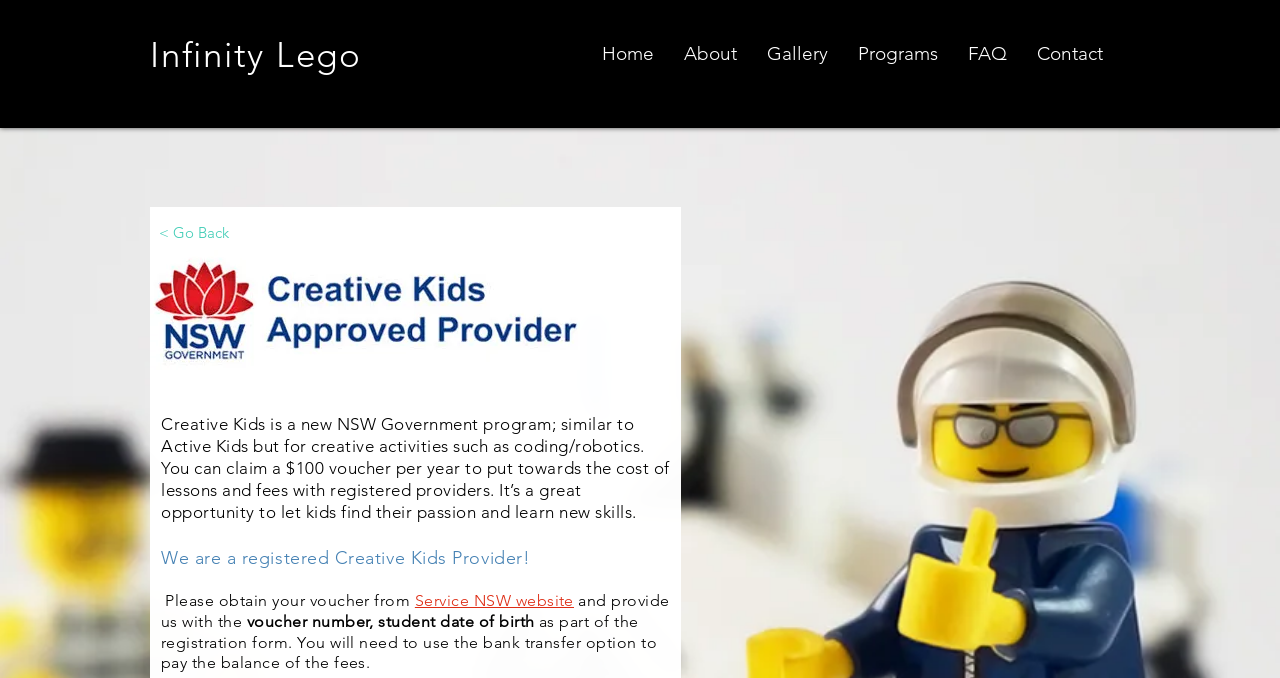Bounding box coordinates are specified in the format (top-left x, top-left y, bottom-right x, bottom-right y). All values are floating point numbers bounded between 0 and 1. Please provide the bounding box coordinate of the region this sentence describes: < Go Back

[0.117, 0.305, 0.186, 0.379]